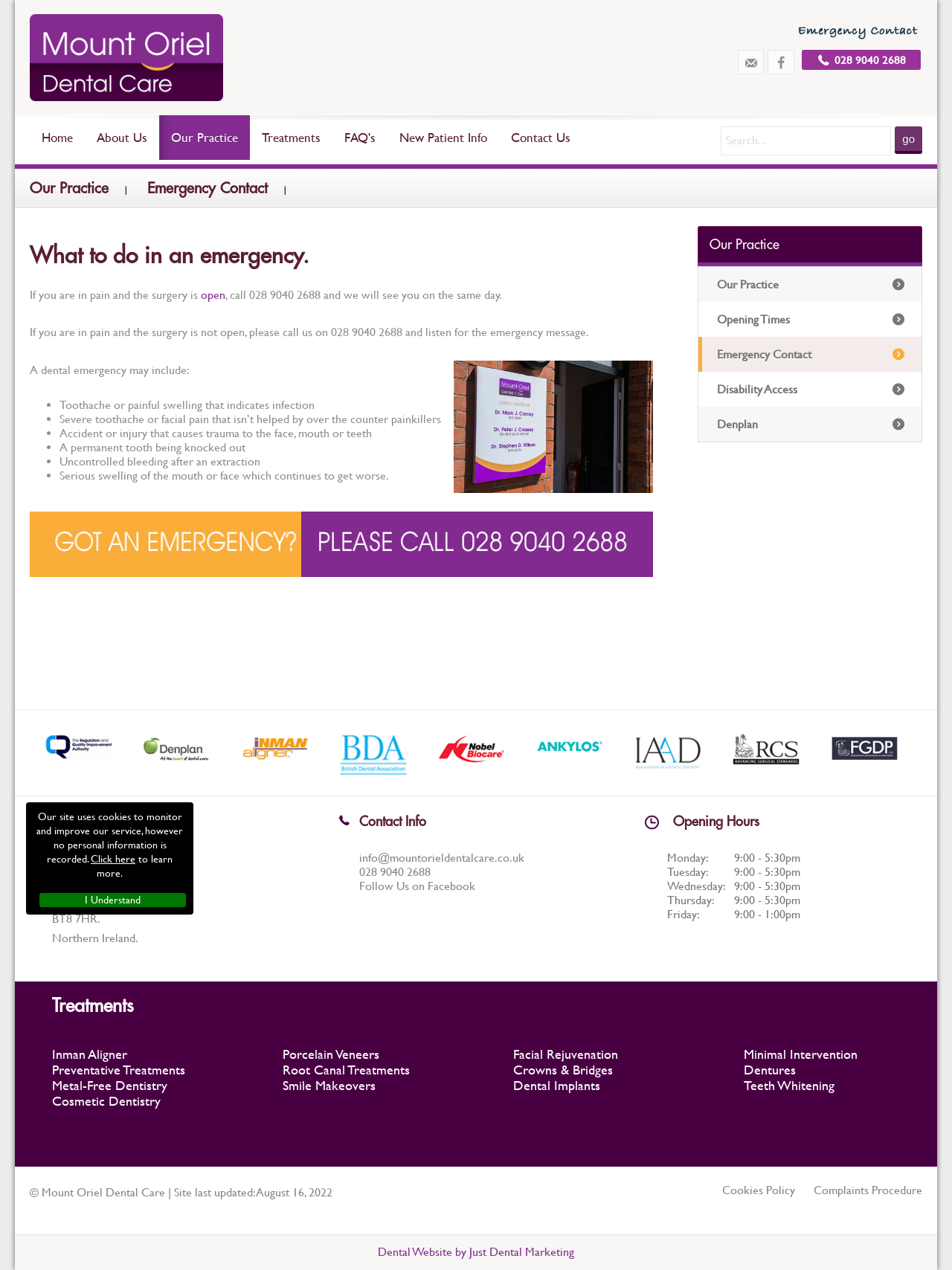Given the description Metal-Free Dentistry, predict the bounding box coordinates of the UI element. Ensure the coordinates are in the format (top-left x, top-left y, bottom-right x, bottom-right y) and all values are between 0 and 1.

[0.055, 0.848, 0.176, 0.86]